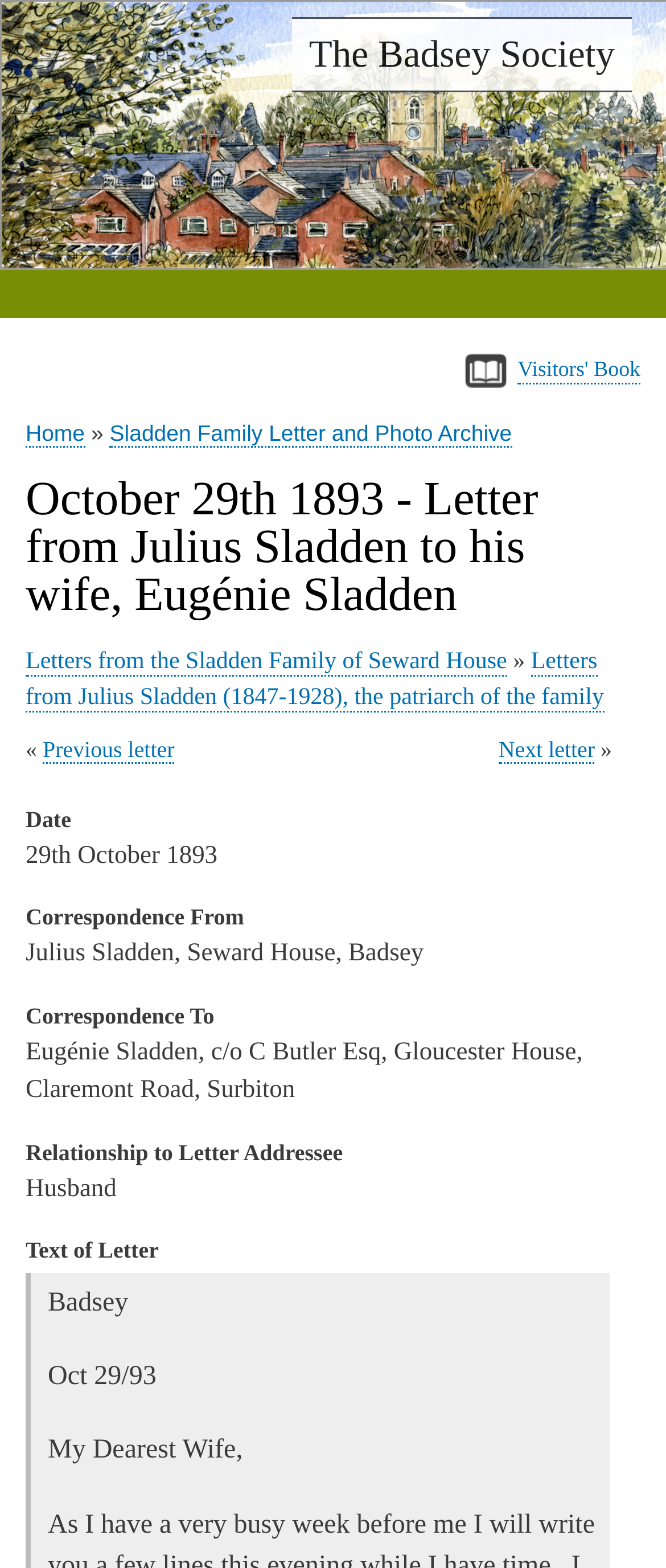Could you locate the bounding box coordinates for the section that should be clicked to accomplish this task: "Visit the Sladden Family Letter and Photo Archive".

[0.165, 0.268, 0.769, 0.286]